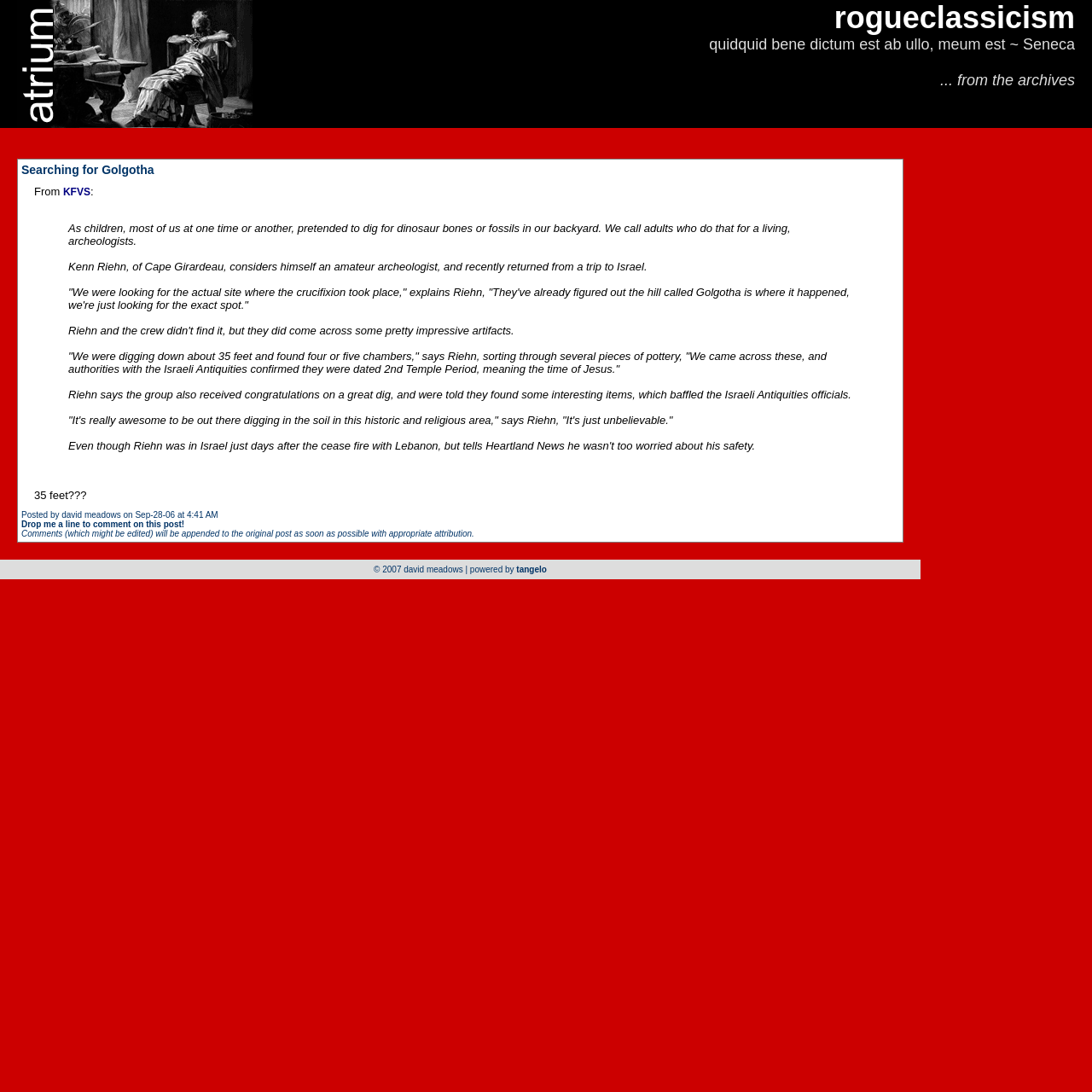What is the occupation of Kenn Riehn?
Using the image as a reference, give a one-word or short phrase answer.

amateur archeologist